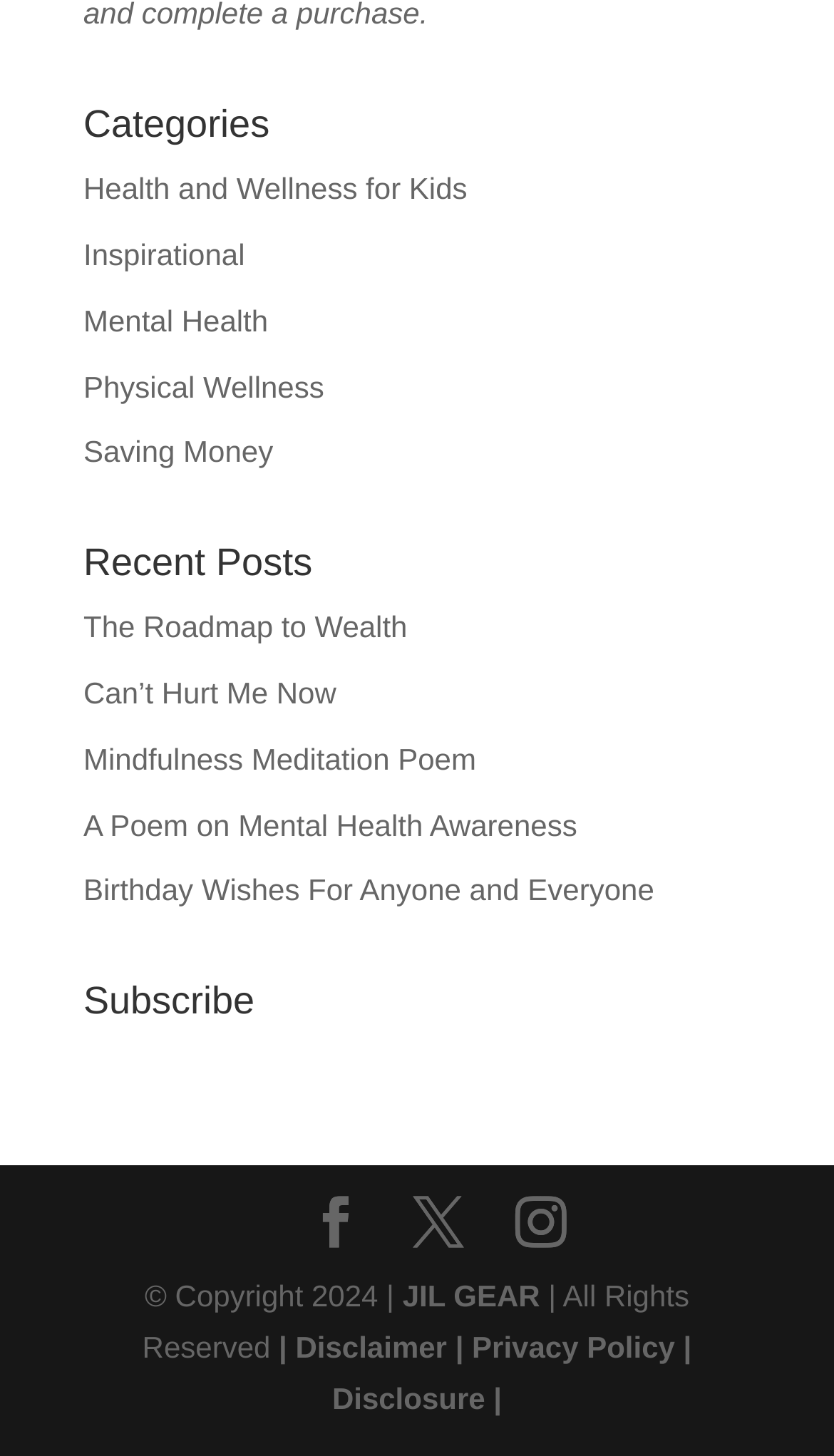How many categories are listed?
Answer the question with a single word or phrase, referring to the image.

6